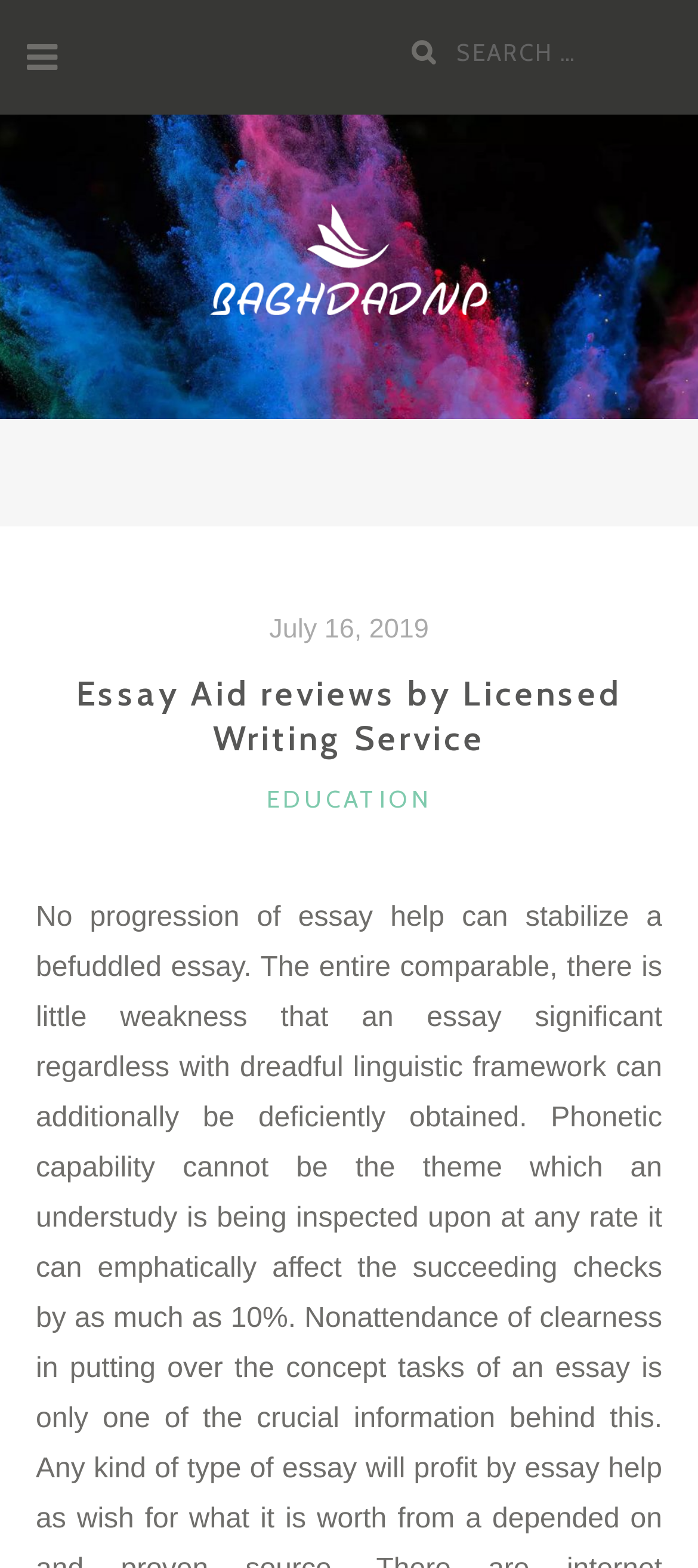Locate the headline of the webpage and generate its content.

Essay Aid reviews by Licensed Writing Service